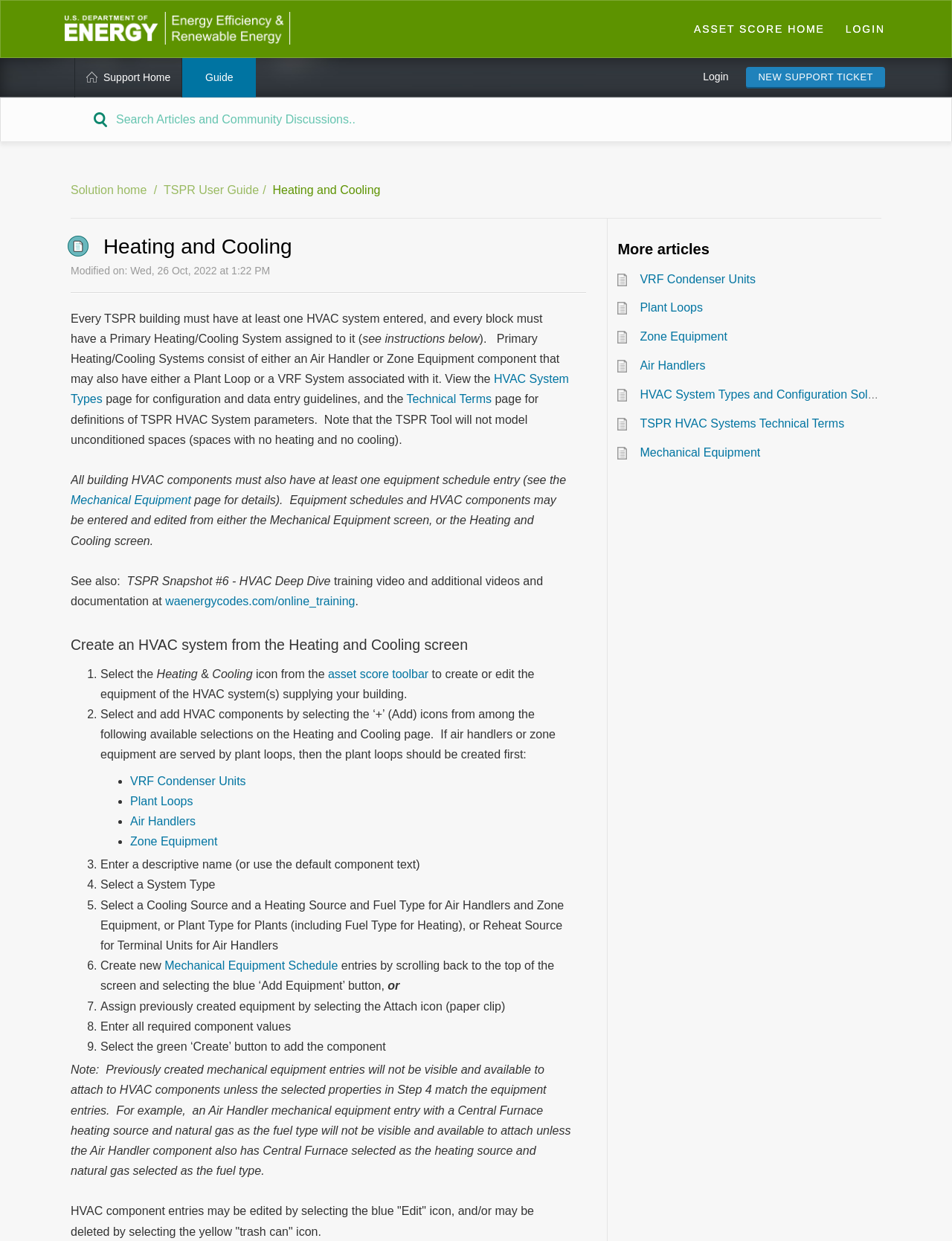Could you locate the bounding box coordinates for the section that should be clicked to accomplish this task: "Click on the 'NEW SUPPORT TICKET' link".

[0.784, 0.054, 0.93, 0.071]